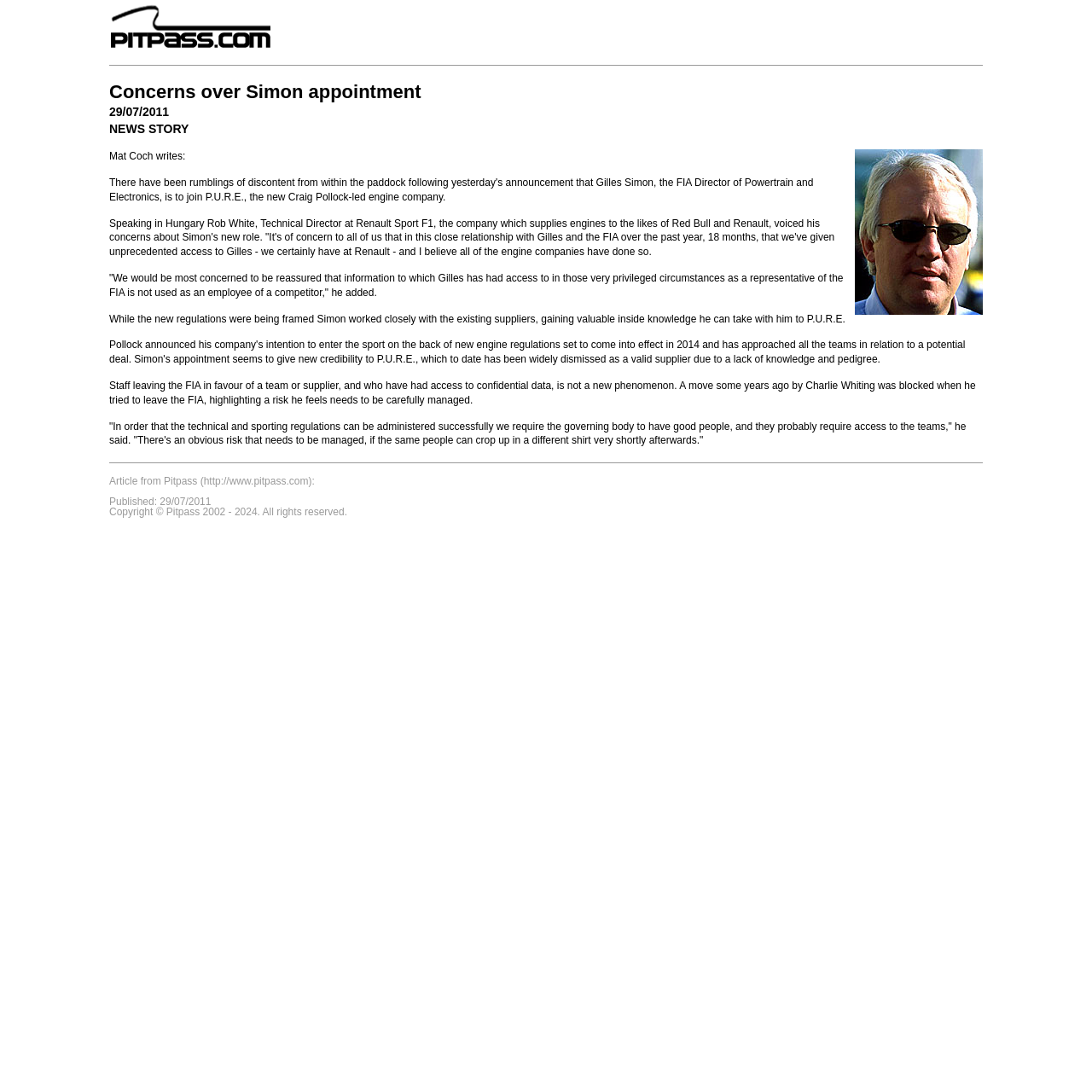Extract the primary heading text from the webpage.

Concerns over Simon appointment